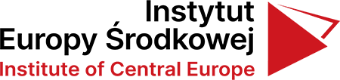What is the mission of the Institute of Central Europe?
Please answer the question as detailed as possible.

The overall design of the logo reflects the institute's mission, which is to foster understanding and collaboration within the Central European region, promoting unity and cooperation among its member states.